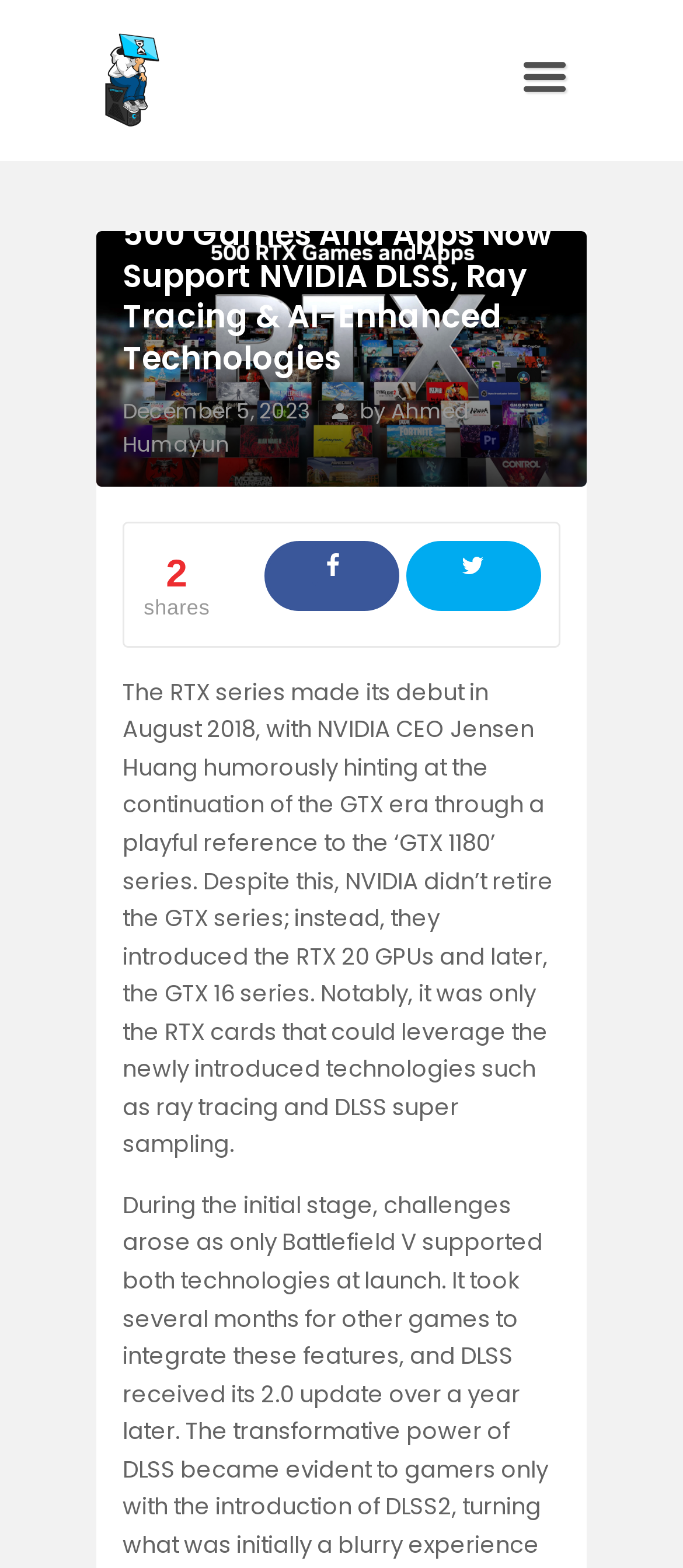Construct a thorough caption encompassing all aspects of the webpage.

The webpage is about NVIDIA's DLSS3 technology and its adoption in 500 games and apps. At the top left corner, there is a logo of ThinkComputers.org, which is also a link. Below the logo, there is a navigation menu with links to Home, Reviews, Articles, News, Podcast, Contests, and Videos. 

On the right side of the navigation menu, there is a search bar with a textbox and a search button. Below the search bar, there are three social media links represented by icons. 

The main content of the webpage starts with a heading that reads "500 Games And Apps Now Support NVIDIA DLSS, Ray Tracing & AI-Enhanced Technologies". Below the heading, there is an image of NVIDIA RTX 500 HERO. The article's author and date of publication, "December 5, 2023", are mentioned below the image. 

The article's content is divided into paragraphs, with the first paragraph discussing the introduction of the RTX series in 2018 and its features such as ray tracing and DLSS super sampling. There are also social media sharing links at the bottom of the article, with Facebook and Twitter icons. 

At the bottom right corner of the webpage, there is a "Scroll to top" link.